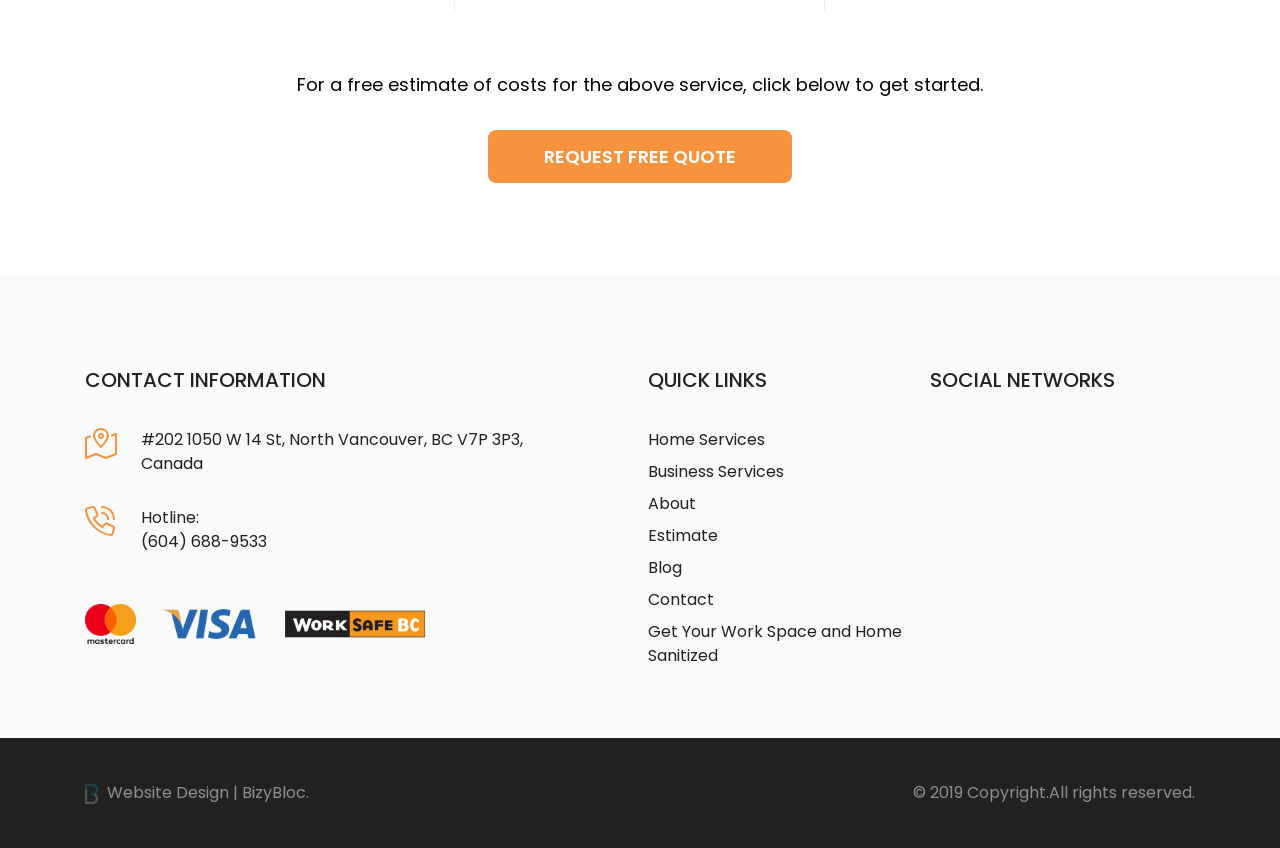Identify the bounding box coordinates of the area that should be clicked in order to complete the given instruction: "Visit Bizy Bloc website". The bounding box coordinates should be four float numbers between 0 and 1, i.e., [left, top, right, bottom].

[0.066, 0.921, 0.241, 0.948]